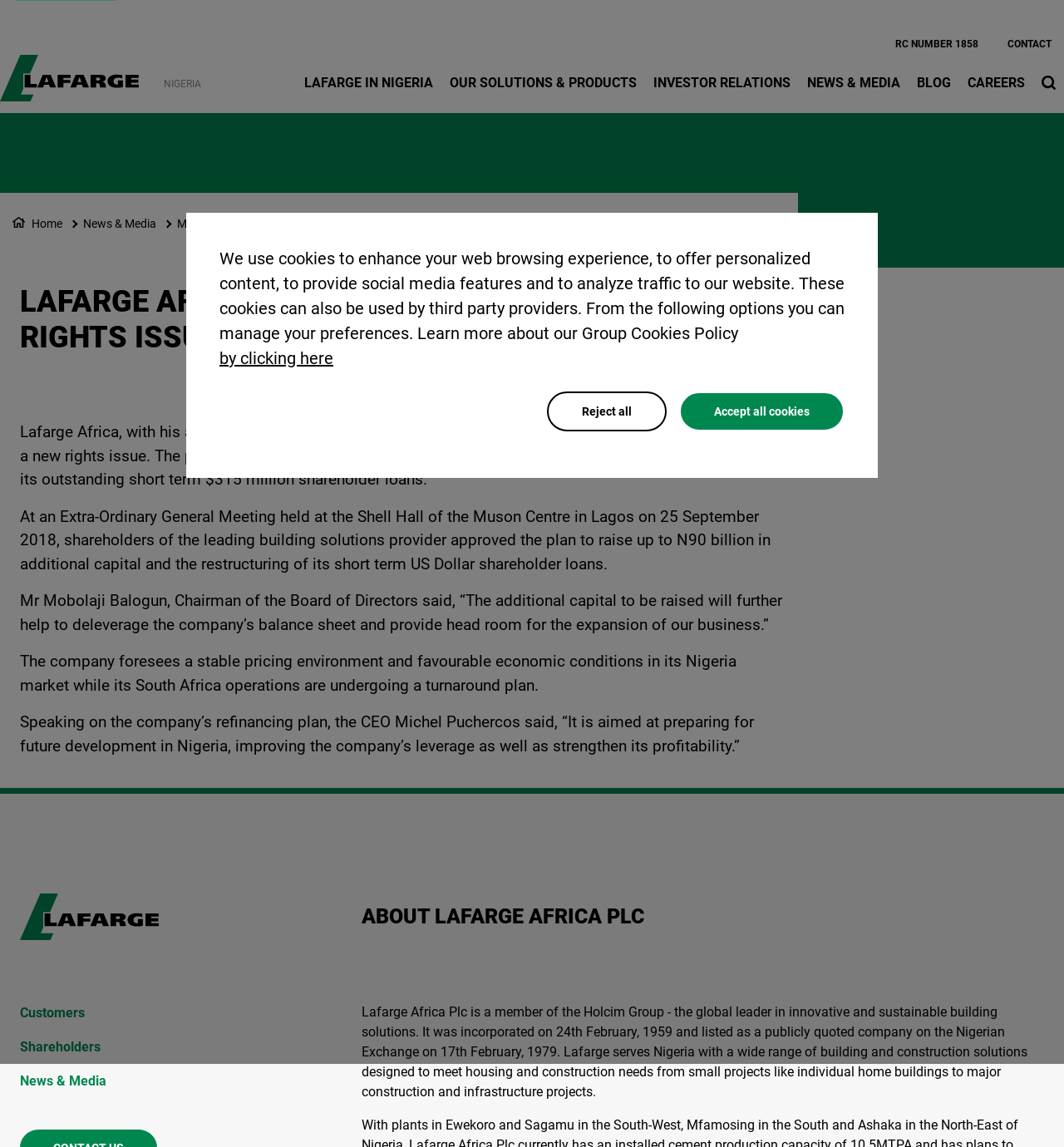What is Lafarge Africa's ambition?
Using the visual information from the image, give a one-word or short-phrase answer.

To grow in Nigeria